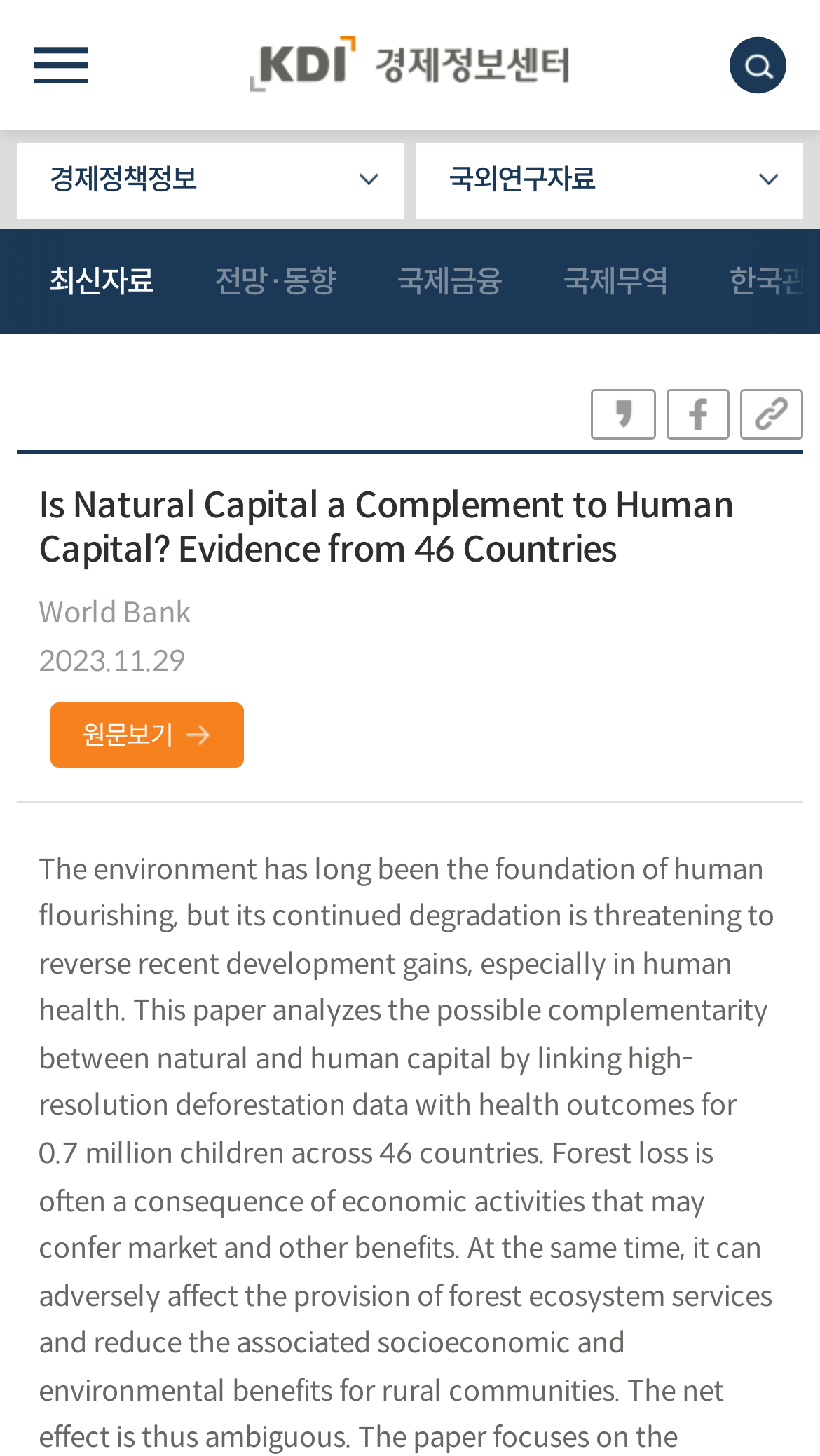Locate the bounding box coordinates of the area to click to fulfill this instruction: "View News". The bounding box should be presented as four float numbers between 0 and 1, in the order [left, top, right, bottom].

None